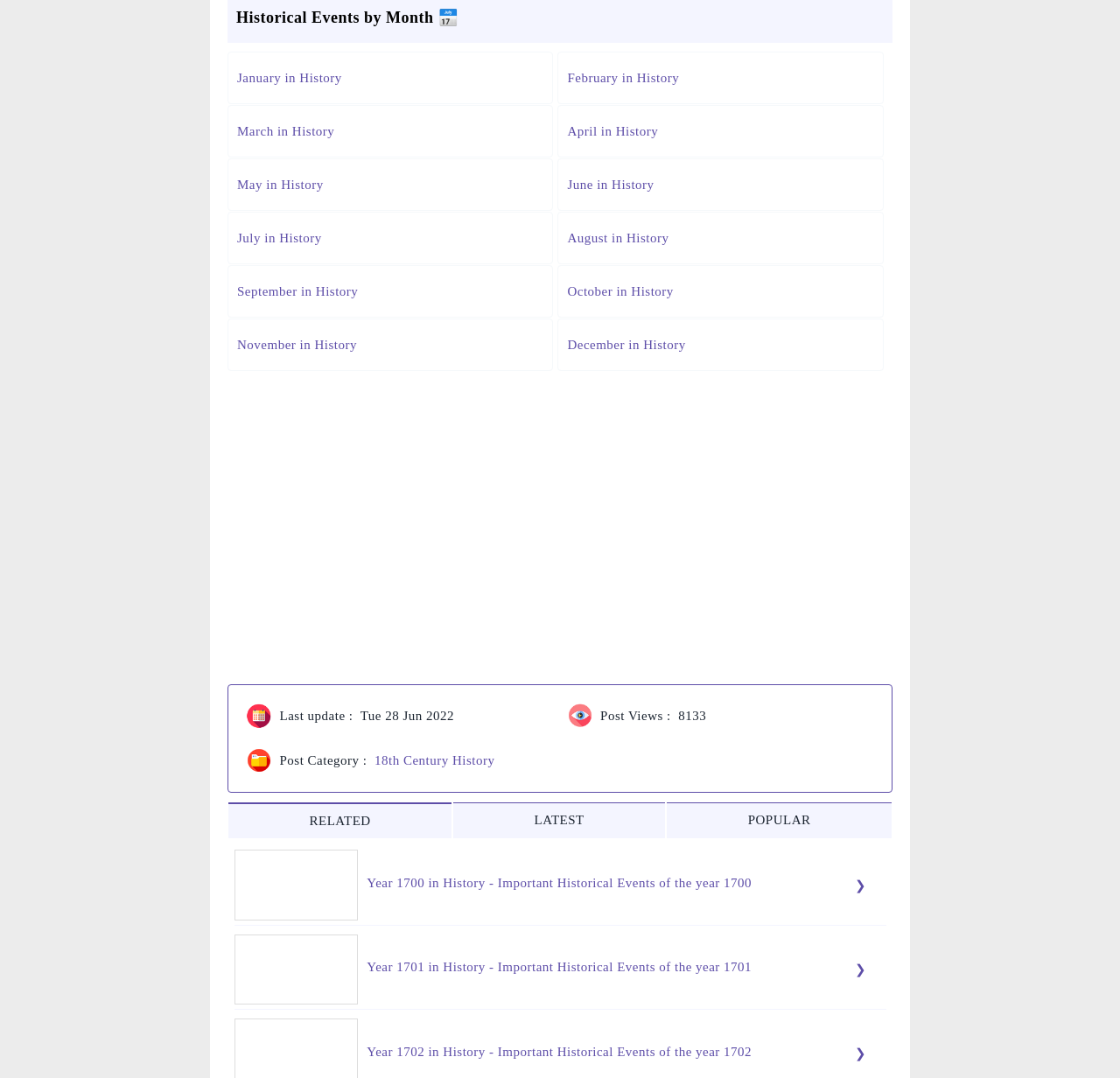Identify the bounding box coordinates of the element to click to follow this instruction: 'Check Last update'. Ensure the coordinates are four float values between 0 and 1, provided as [left, top, right, bottom].

[0.22, 0.652, 0.243, 0.676]